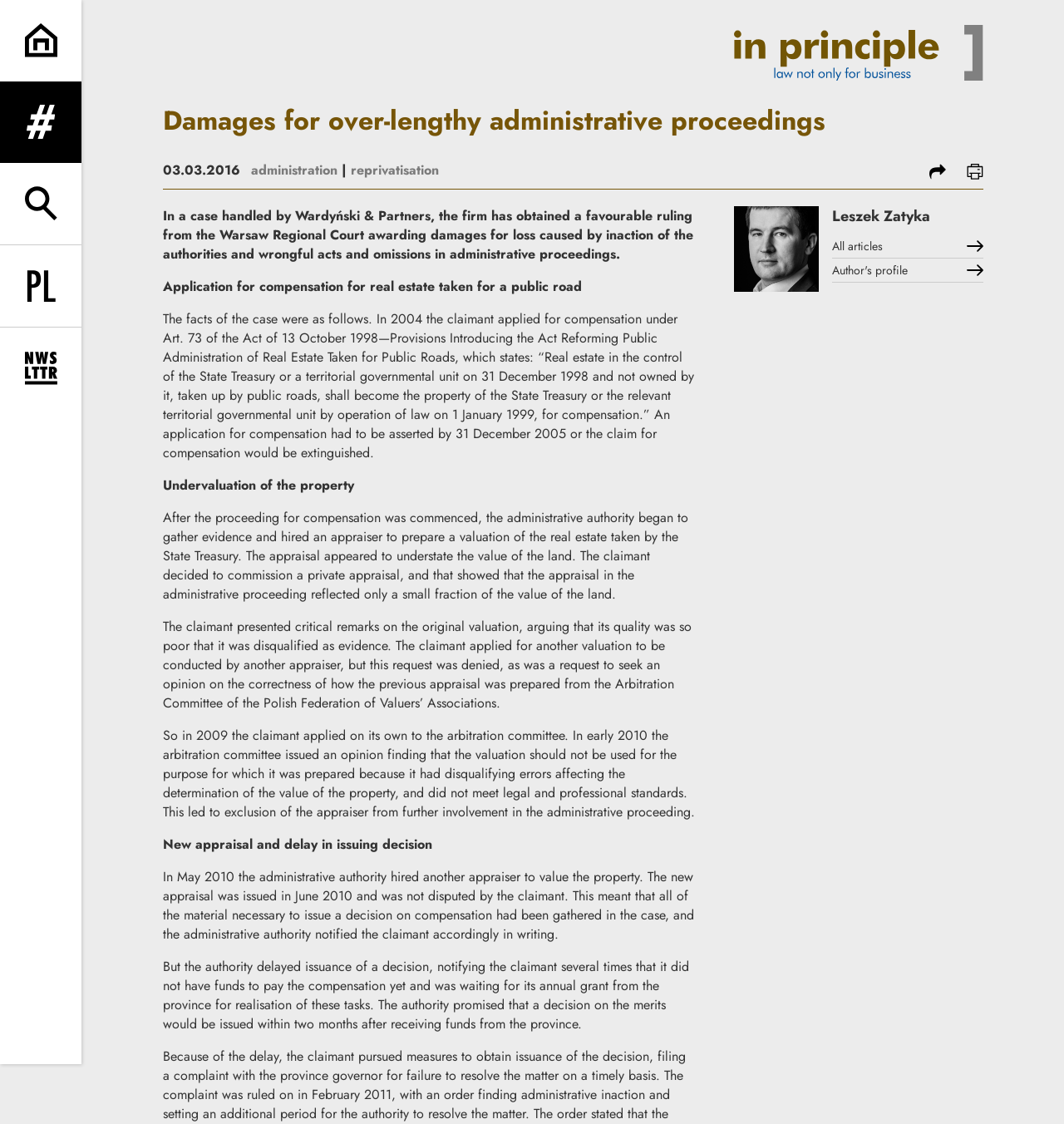What is the purpose of the 'expand menu' link?
Using the image as a reference, answer the question in detail.

The purpose of the 'expand menu' link can be inferred by looking at its location and the image associated with it. The link is located at the top of the webpage and has an image of an arrow, suggesting that it is used to expand or collapse a menu. This is a common design pattern in webpages, and the link is likely used to provide users with additional navigation options.